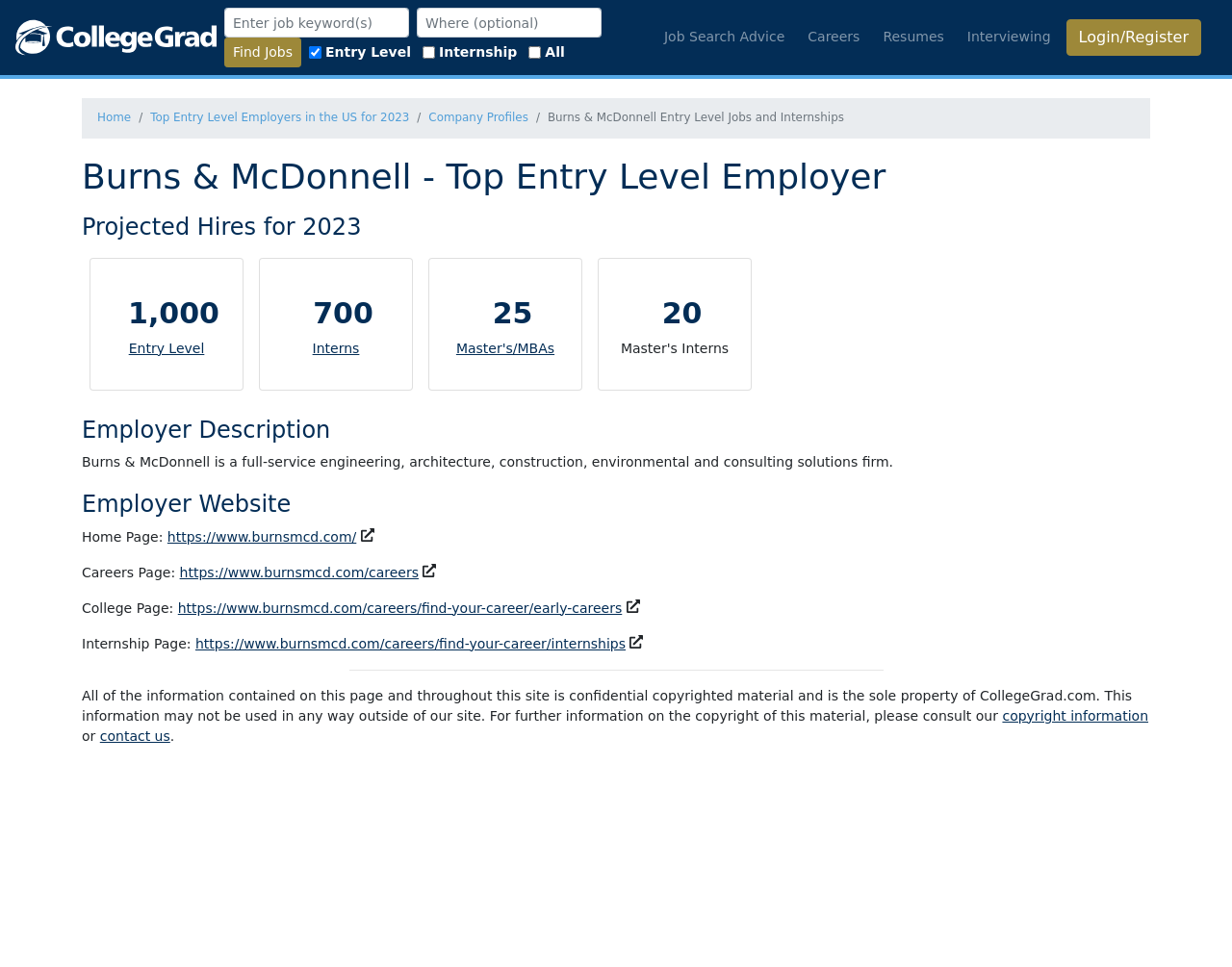From the webpage screenshot, predict the bounding box coordinates (top-left x, top-left y, bottom-right x, bottom-right y) for the UI element described here: name="keywords" placeholder="Enter job keyword(s)"

[0.182, 0.008, 0.332, 0.039]